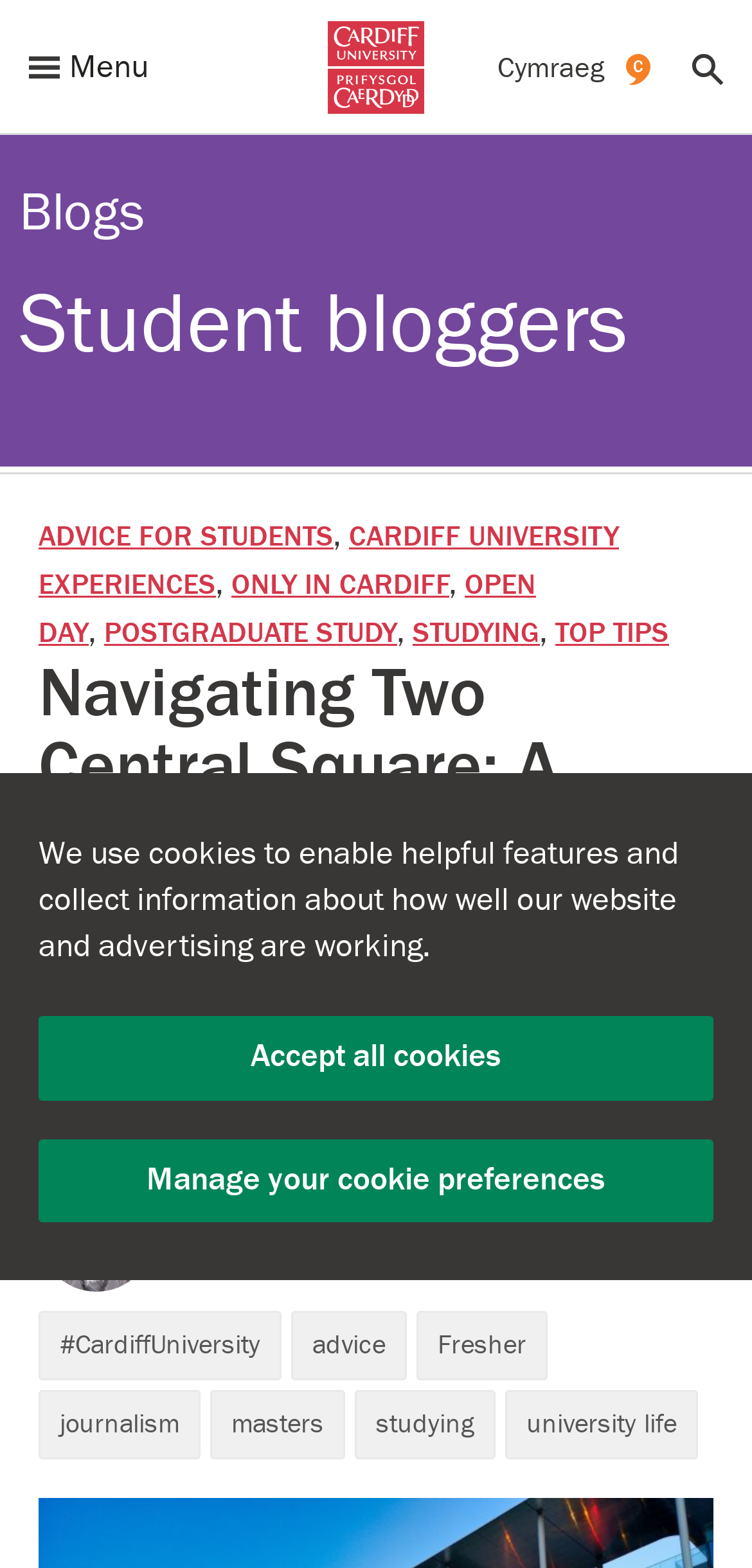Locate the bounding box coordinates of the area that needs to be clicked to fulfill the following instruction: "Read the blog post by Lydia". The coordinates should be in the format of four float numbers between 0 and 1, namely [left, top, right, bottom].

[0.051, 0.75, 0.256, 0.824]